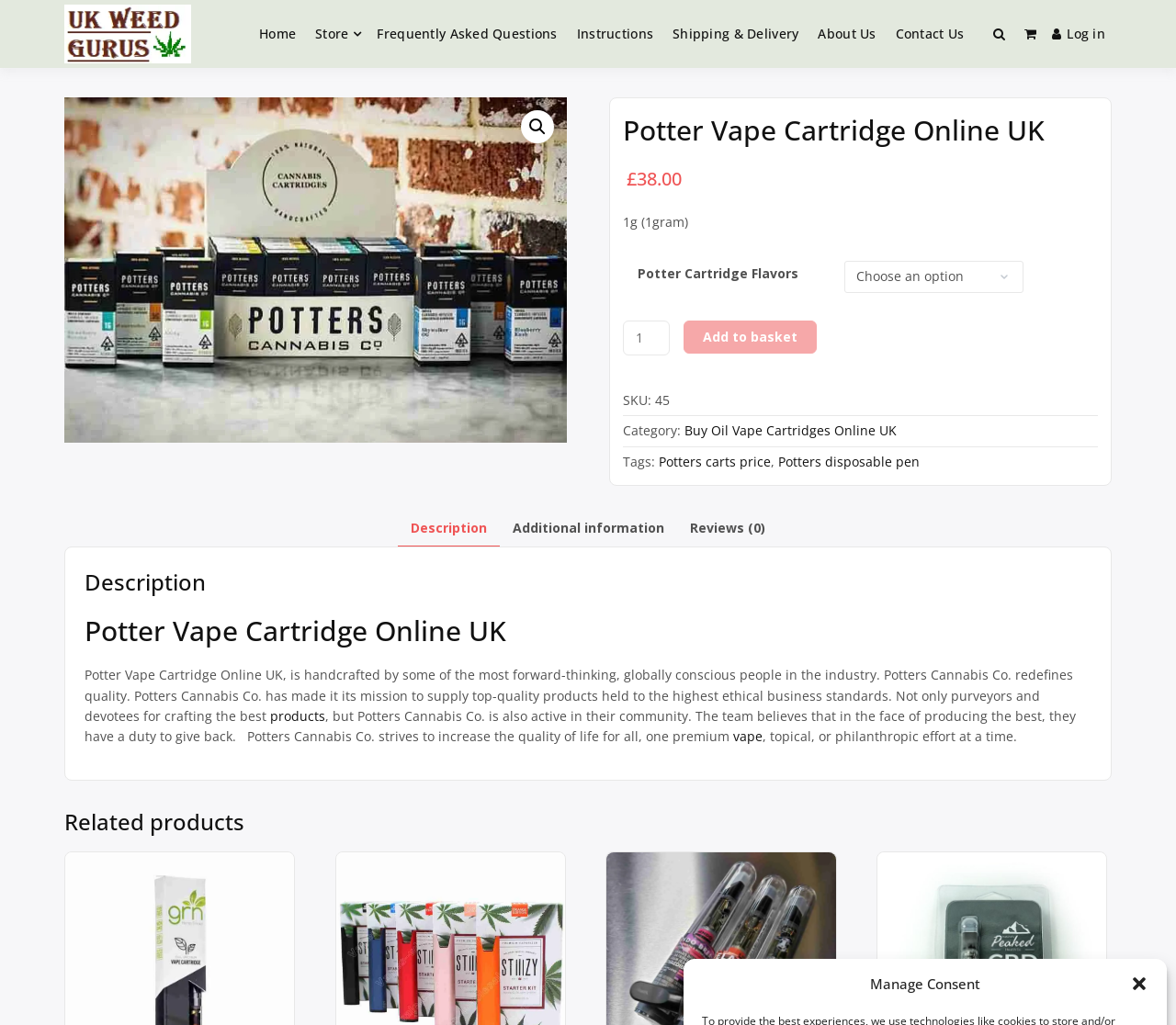Respond to the question below with a single word or phrase:
What is the mission of Potters Cannabis Co.?

To supply top-quality products